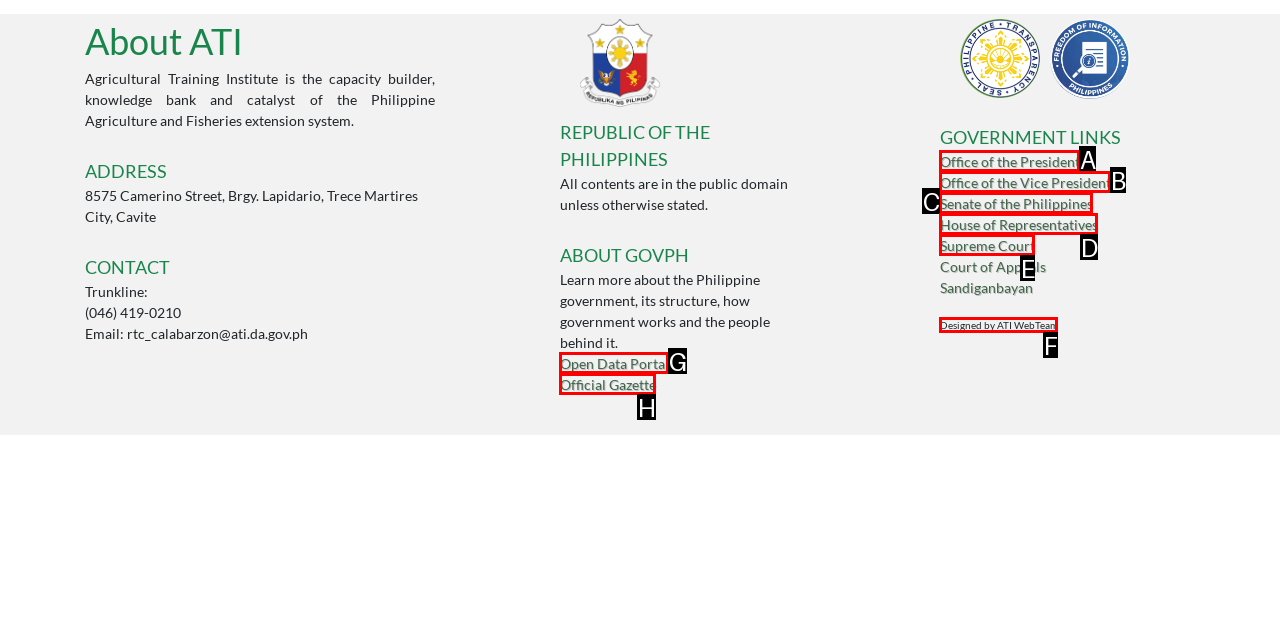Select the option that corresponds to the description: Supreme Court
Respond with the letter of the matching choice from the options provided.

E